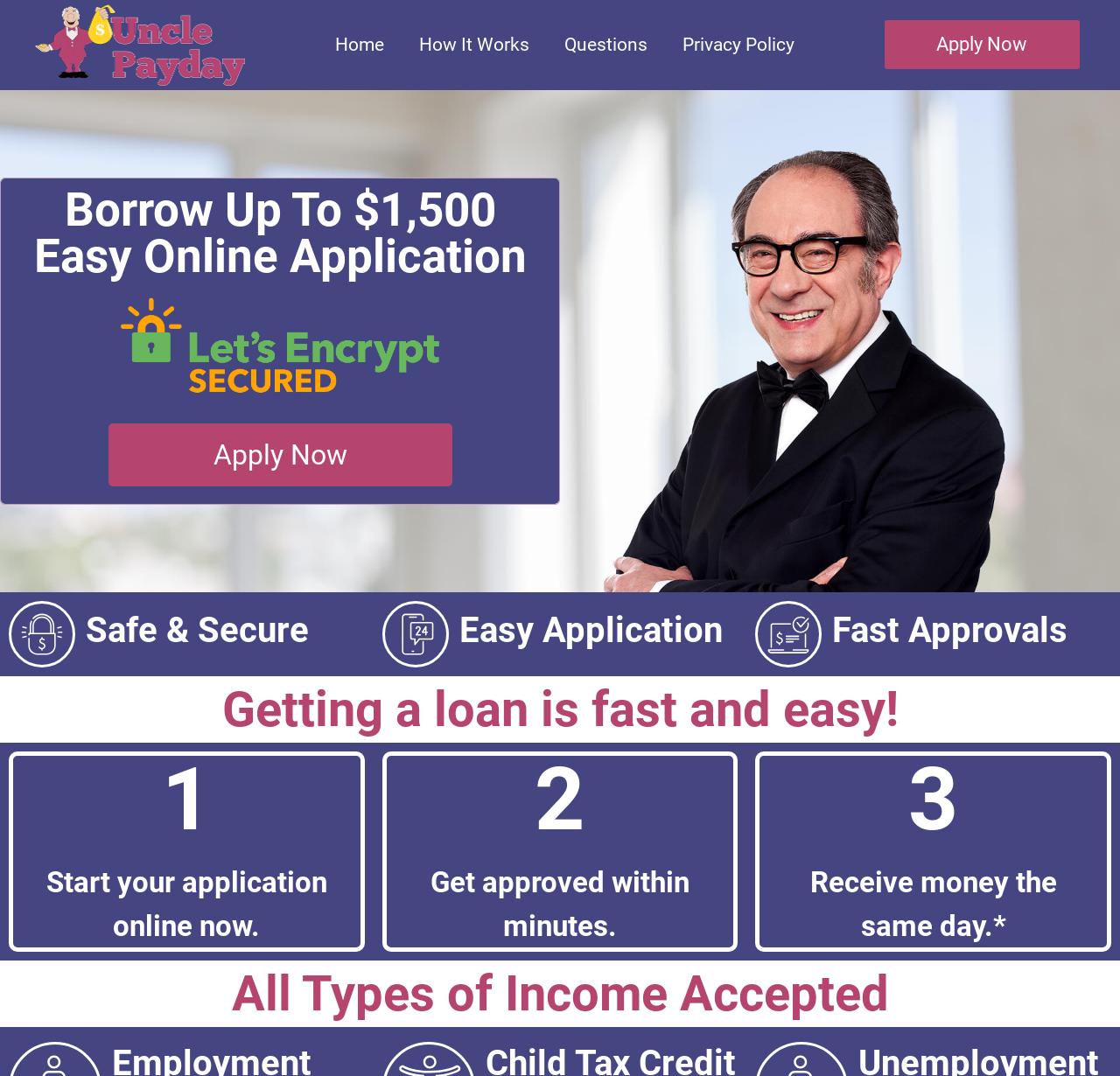Using the description: "1", identify the bounding box of the corresponding UI element in the screenshot.

[0.144, 0.696, 0.189, 0.791]